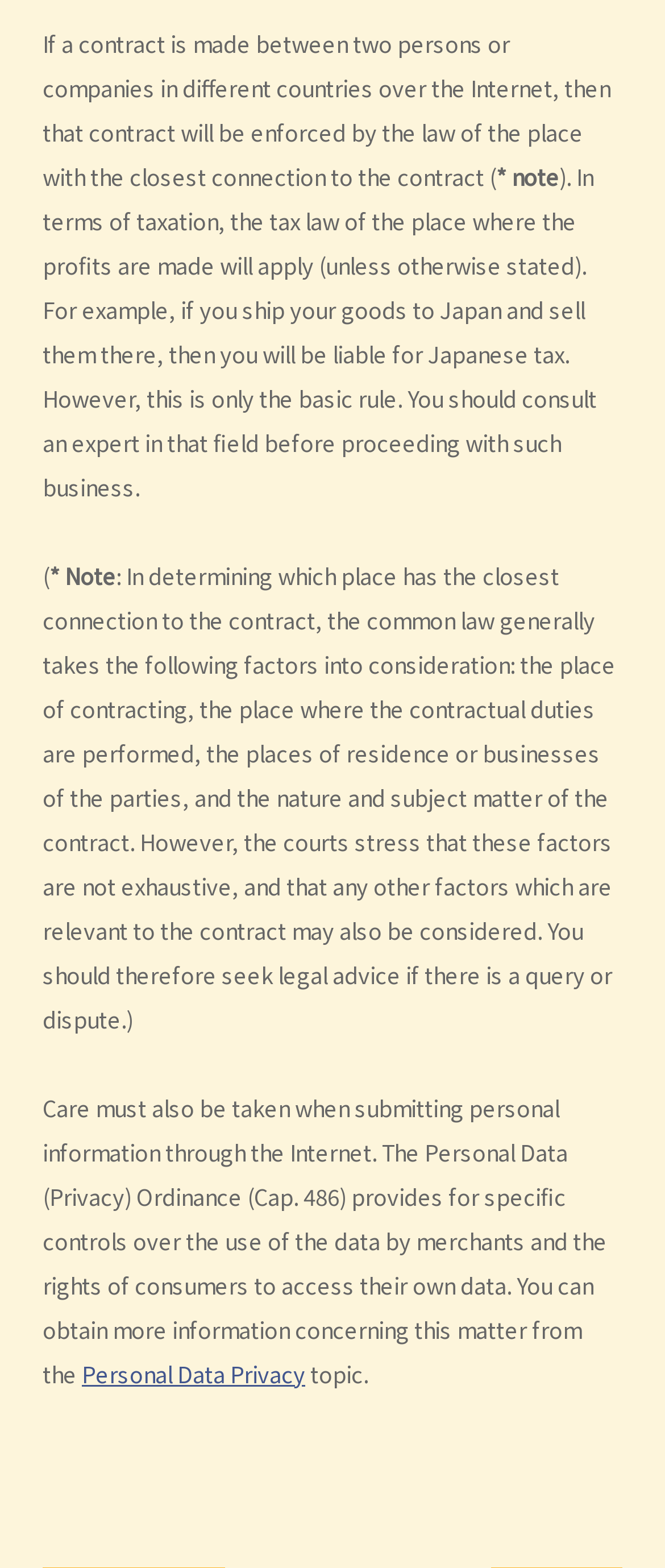For the following element description, predict the bounding box coordinates in the format (top-left x, top-left y, bottom-right x, bottom-right y). All values should be floating point numbers between 0 and 1. Description: 1. Part 1 Preliminary

[0.051, 0.588, 0.351, 0.608]